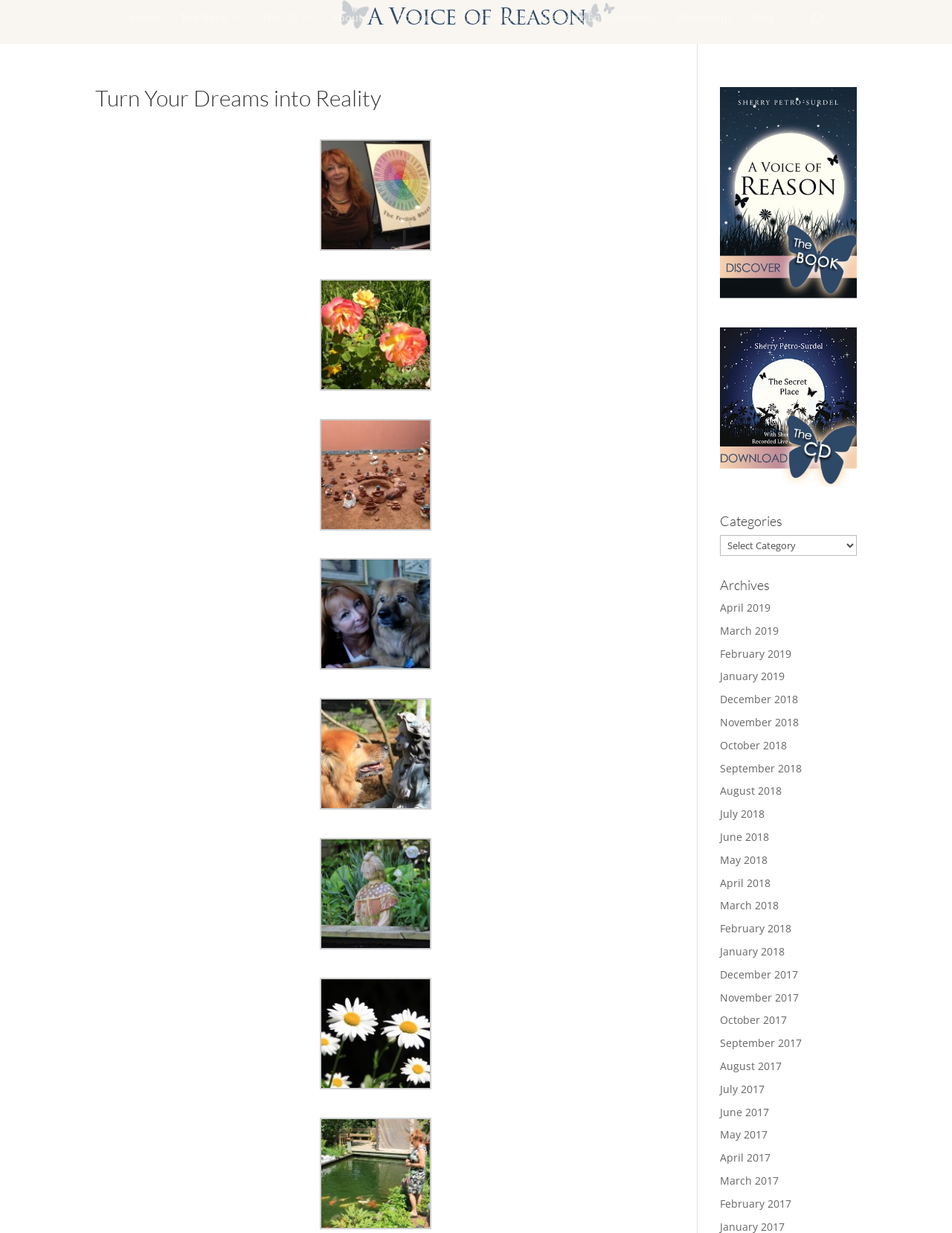Give a one-word or one-phrase response to the question:
How many main navigation links are there?

8